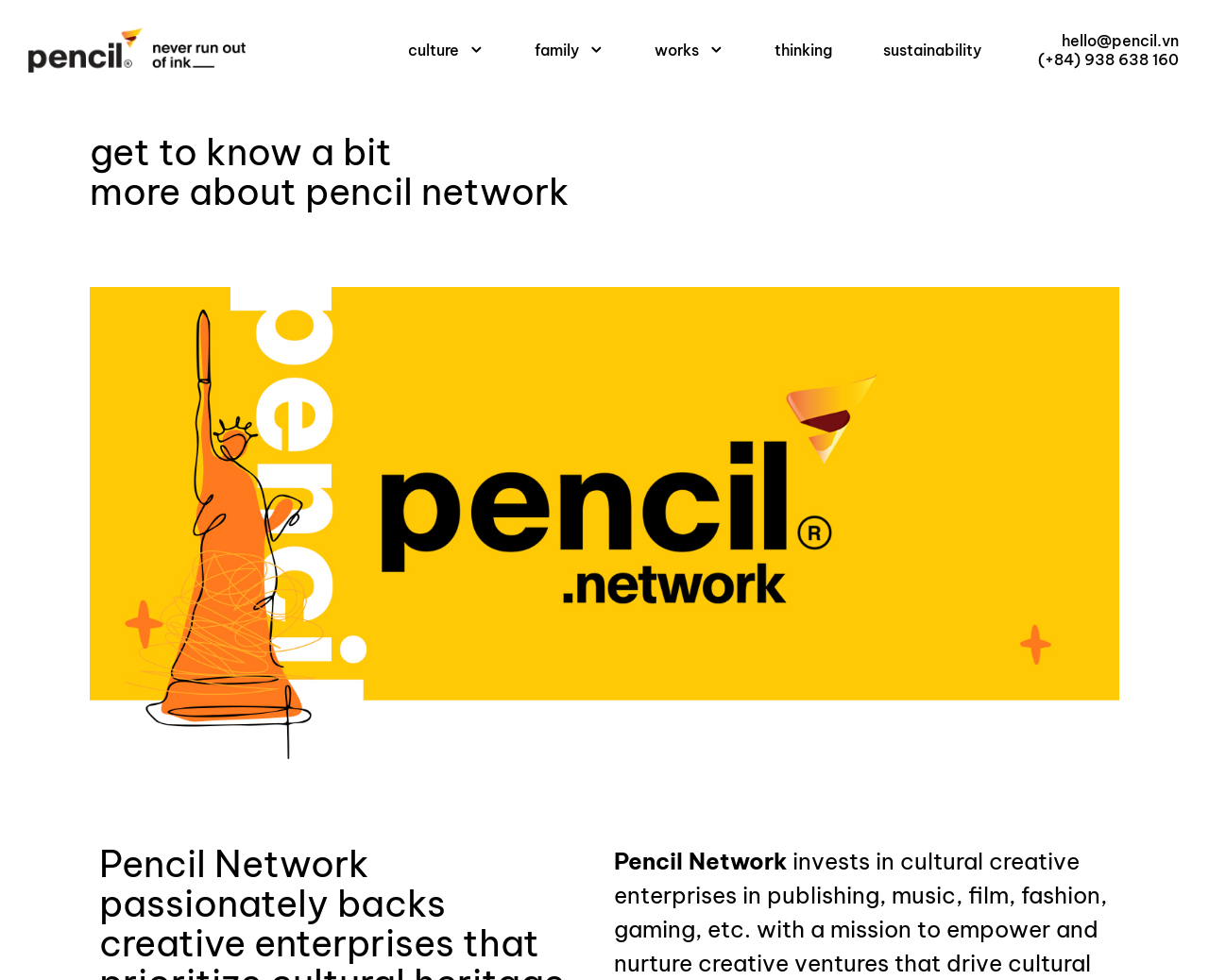Find and indicate the bounding box coordinates of the region you should select to follow the given instruction: "get to know more about pencil network".

[0.074, 0.135, 0.926, 0.216]